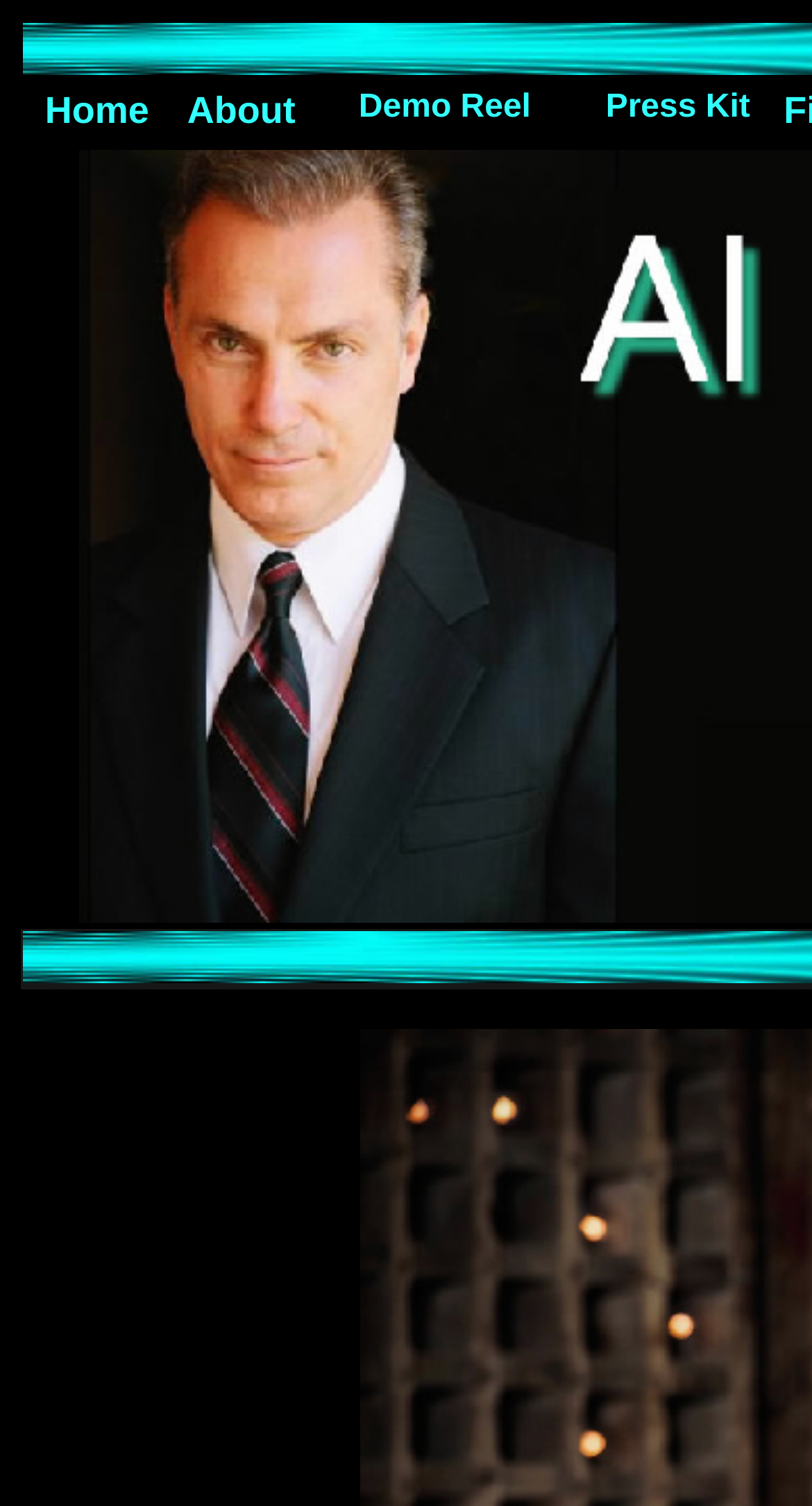Refer to the image and offer a detailed explanation in response to the question: What is the position of the 'Press Kit' link?

I analyzed the bounding box coordinates of the 'Press Kit' link and found that its x1 and x2 values are the largest among all the navigation links, indicating that it is located at the rightmost position.